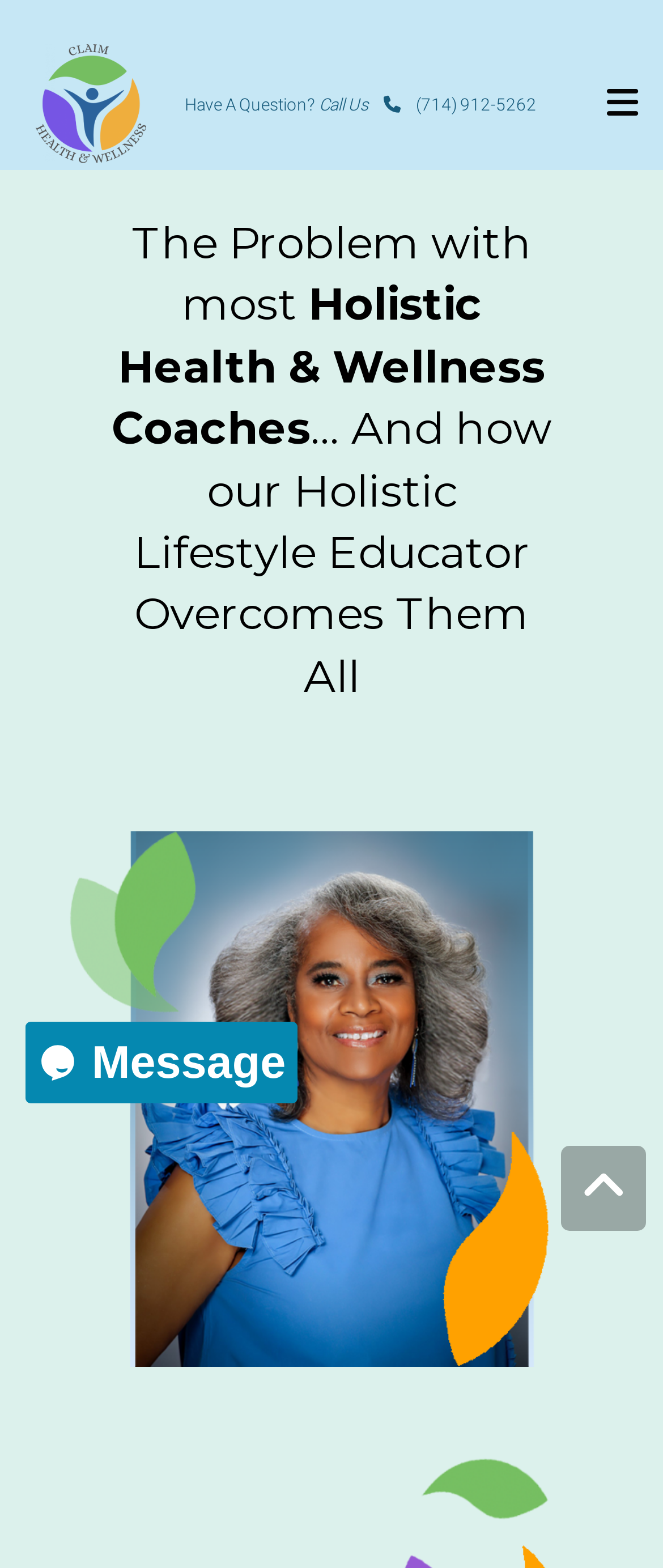Please locate the bounding box coordinates of the element that should be clicked to complete the given instruction: "Click the logo".

[0.055, 0.028, 0.22, 0.104]